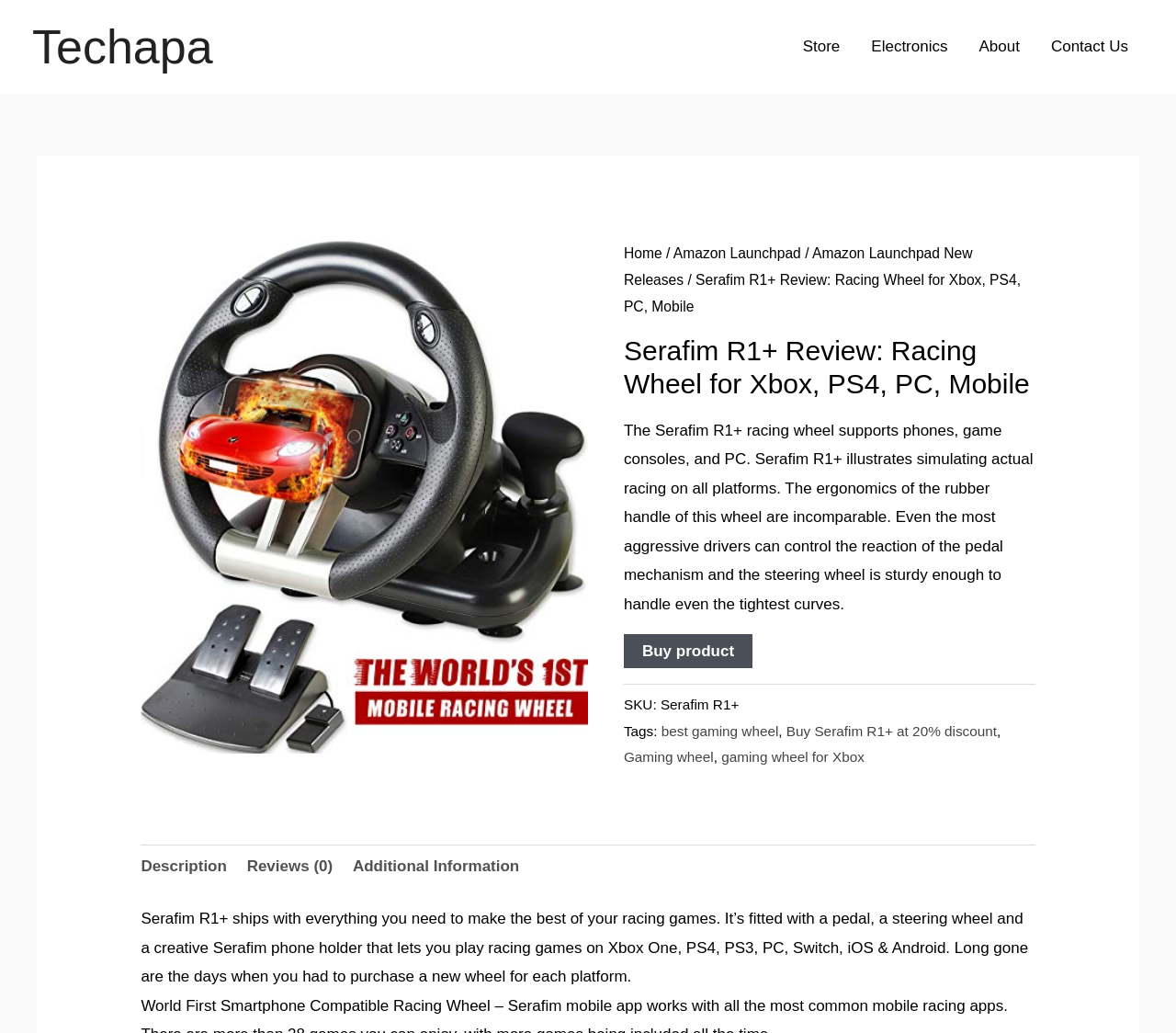Pinpoint the bounding box coordinates of the element to be clicked to execute the instruction: "View the 'Serafim R1+ Racing Wheel' image".

[0.12, 0.232, 0.5, 0.73]